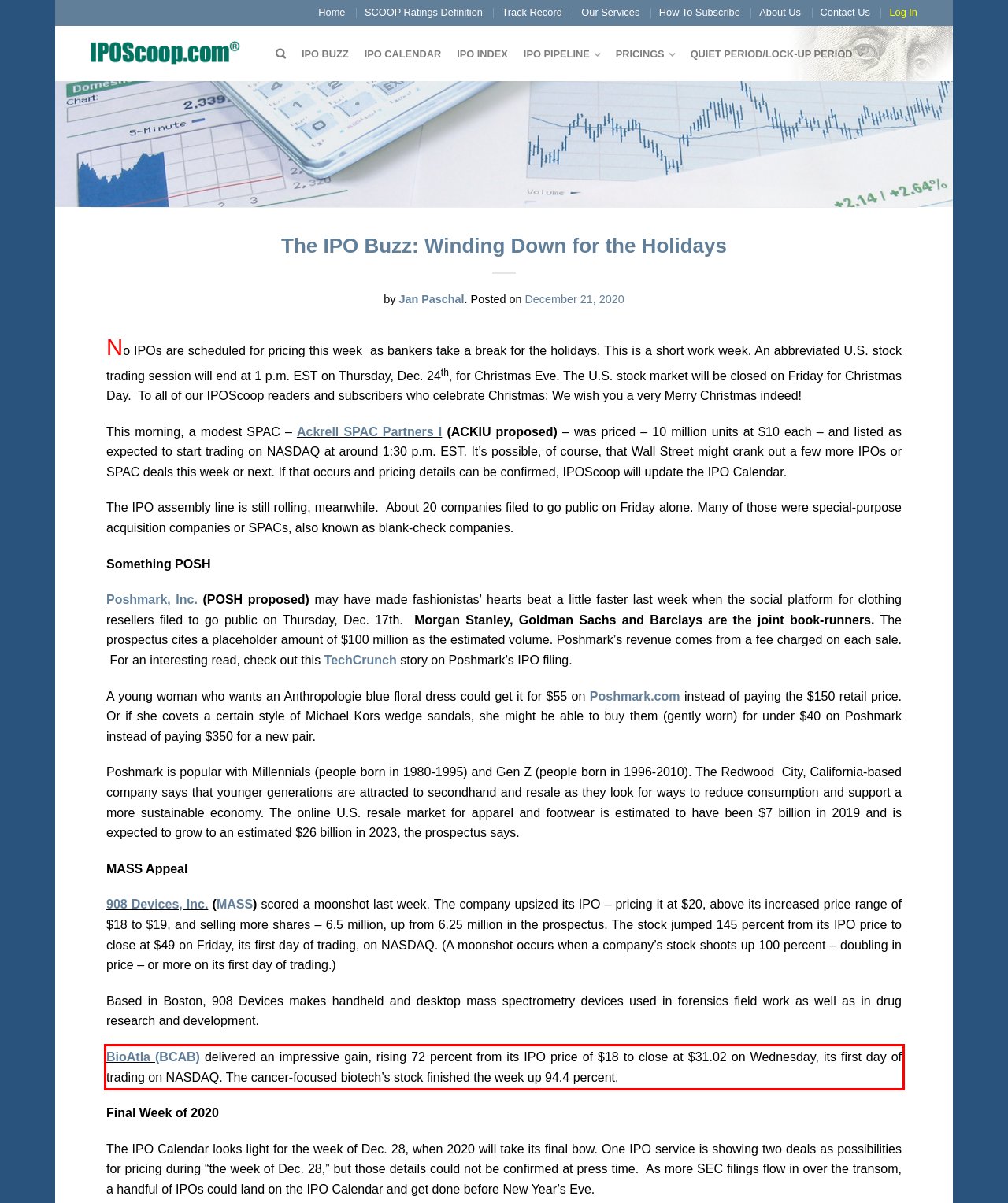Please analyze the screenshot of a webpage and extract the text content within the red bounding box using OCR.

BioAtla (BCAB) delivered an impressive gain, rising 72 percent from its IPO price of $18 to close at $31.02 on Wednesday, its first day of trading on NASDAQ. The cancer-focused biotech’s stock finished the week up 94.4 percent.